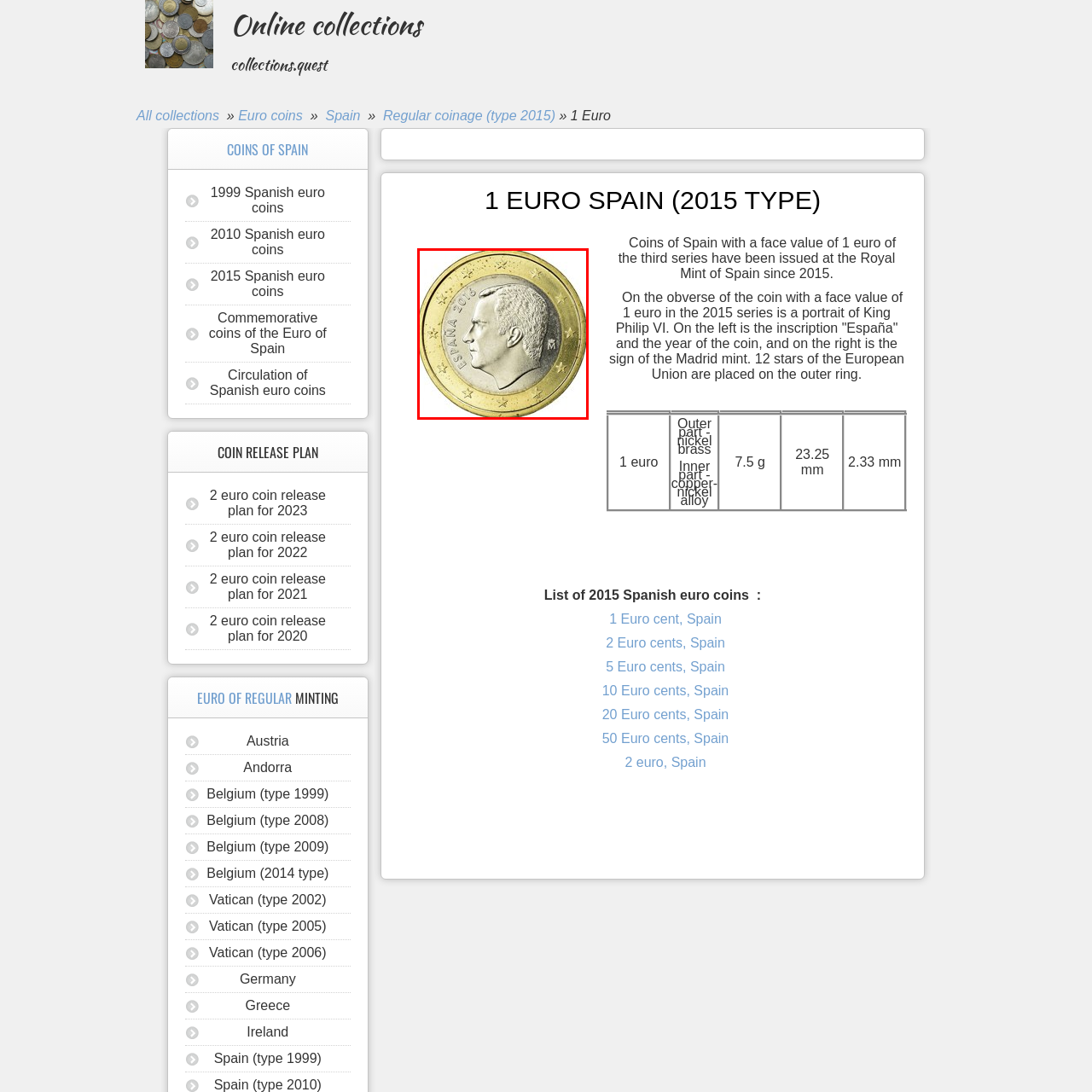What do the twelve stars surrounding the central design represent?
Focus on the image section enclosed by the red bounding box and answer the question thoroughly.

The twelve stars surrounding the central design on the coin represent the European Union, as mentioned in the caption, symbolizing Spain's participation in the euro currency system.